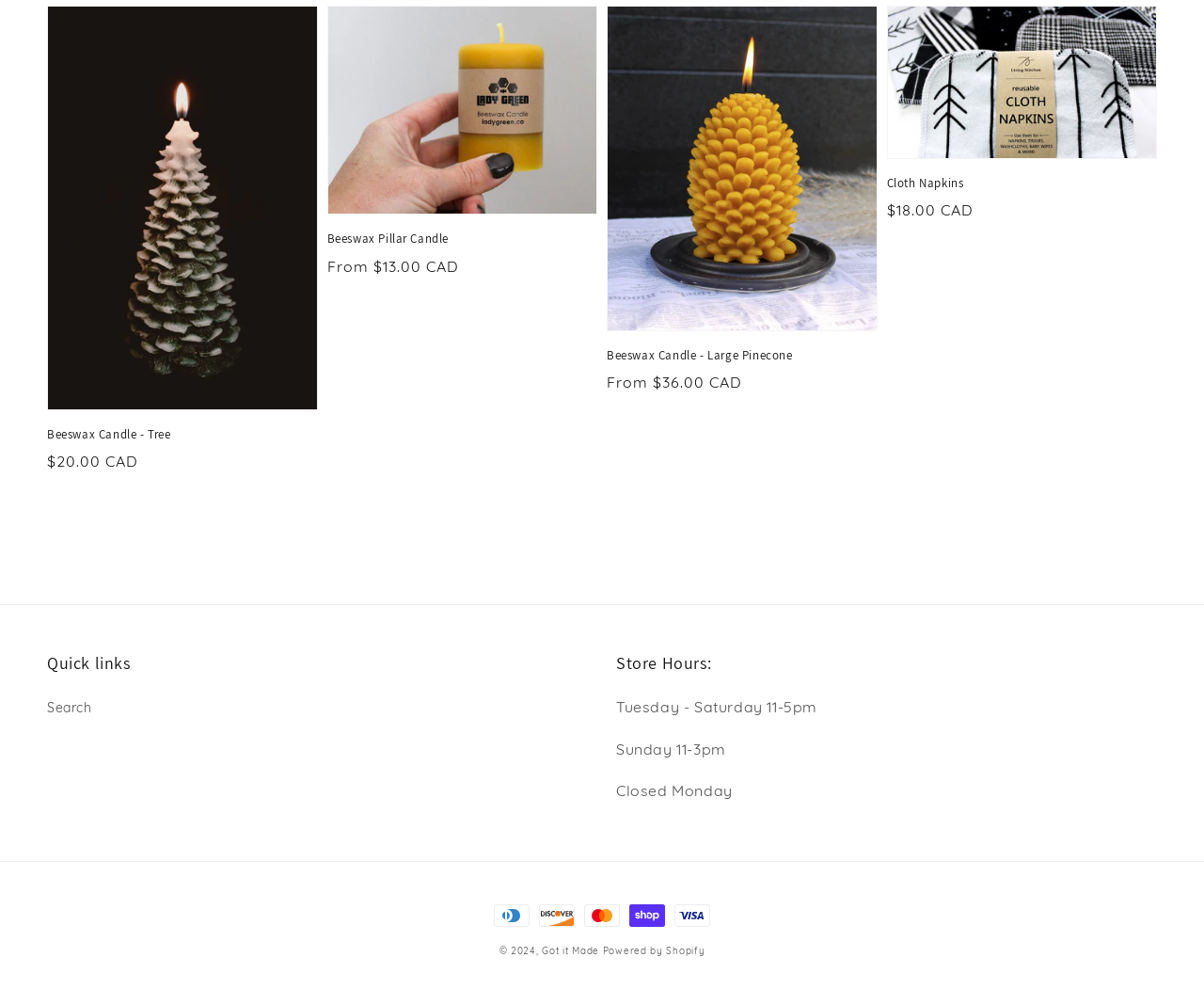Examine the screenshot and answer the question in as much detail as possible: What are the store hours on Sunday?

The store hours on Sunday can be found in the StaticText element with the text 'Sunday 11-3pm' which is located below the heading 'Store Hours:'.